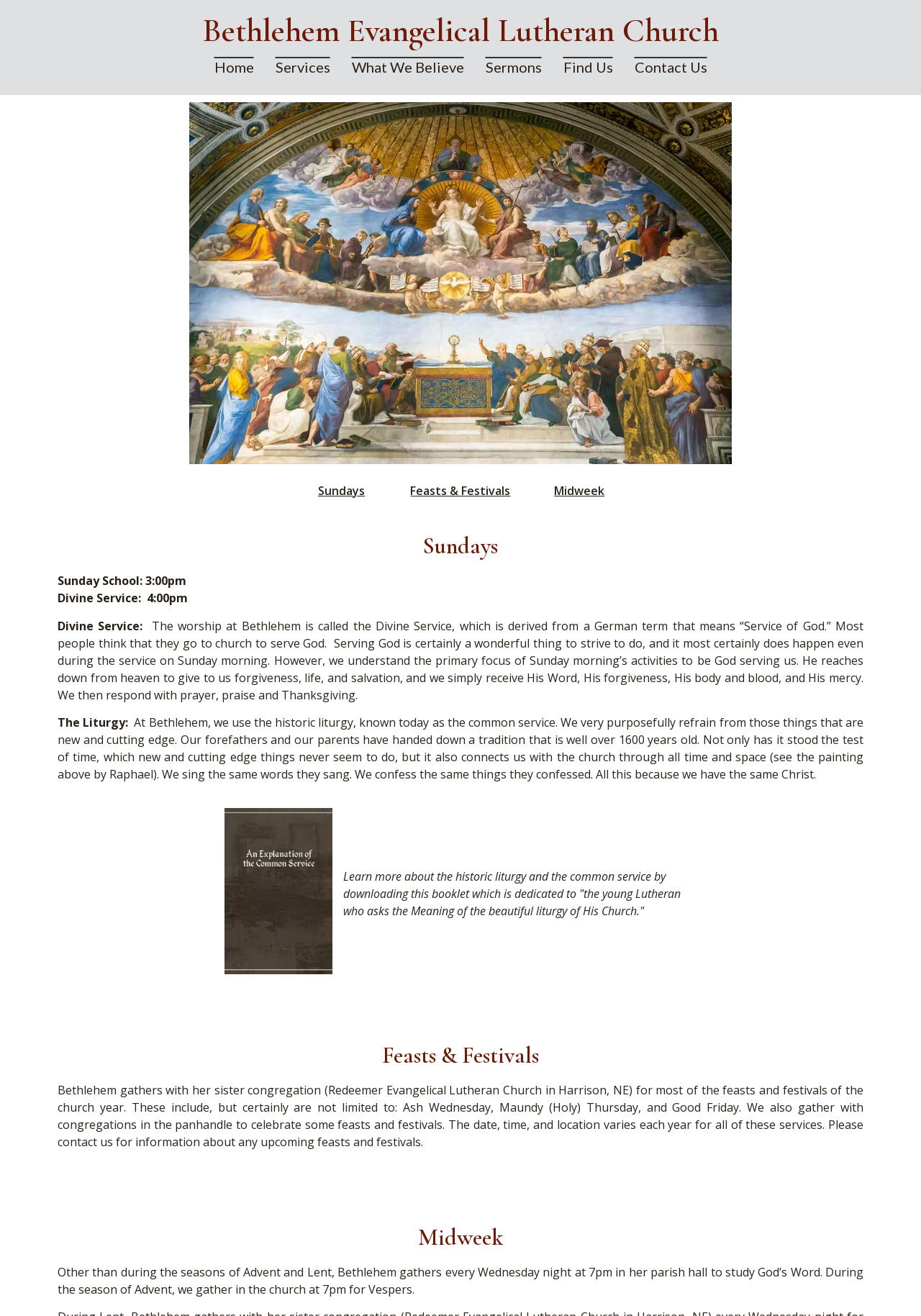Please identify the bounding box coordinates of where to click in order to follow the instruction: "Check Feasts & Festivals".

[0.446, 0.367, 0.554, 0.379]